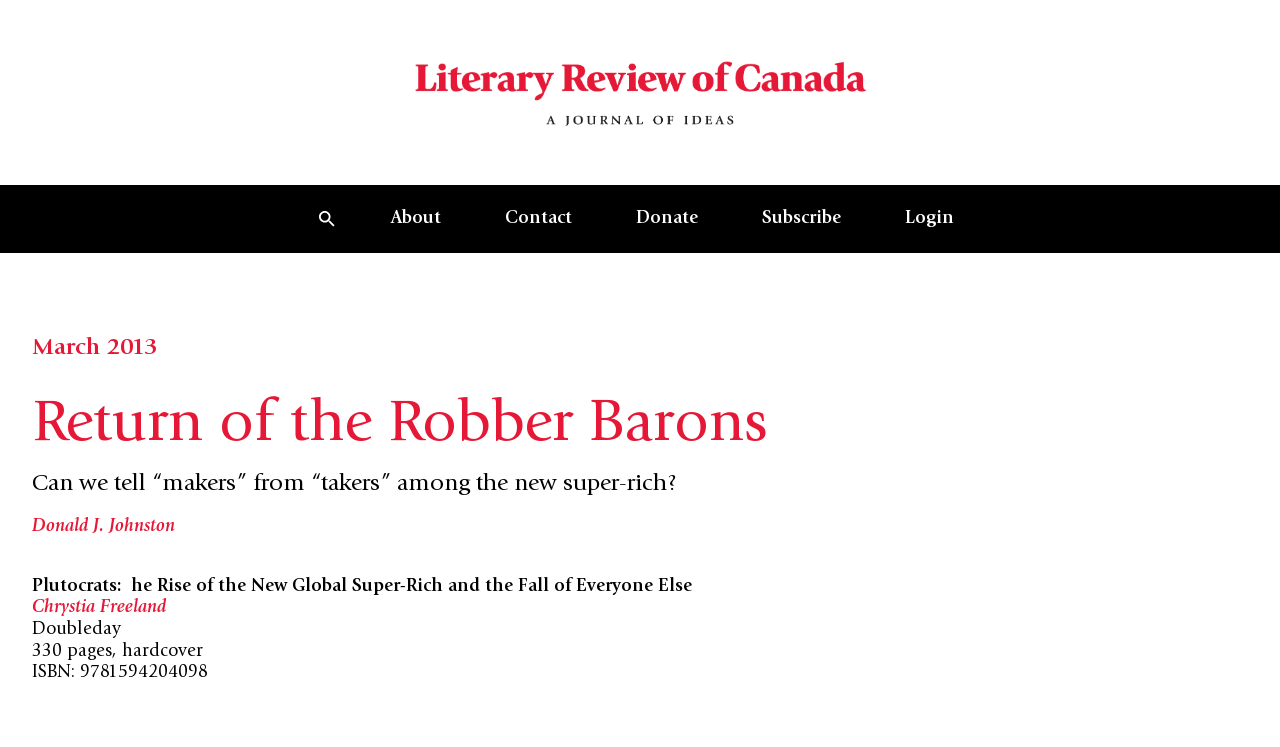What is the title of the book?
Refer to the image and answer the question using a single word or phrase.

Plutocrats